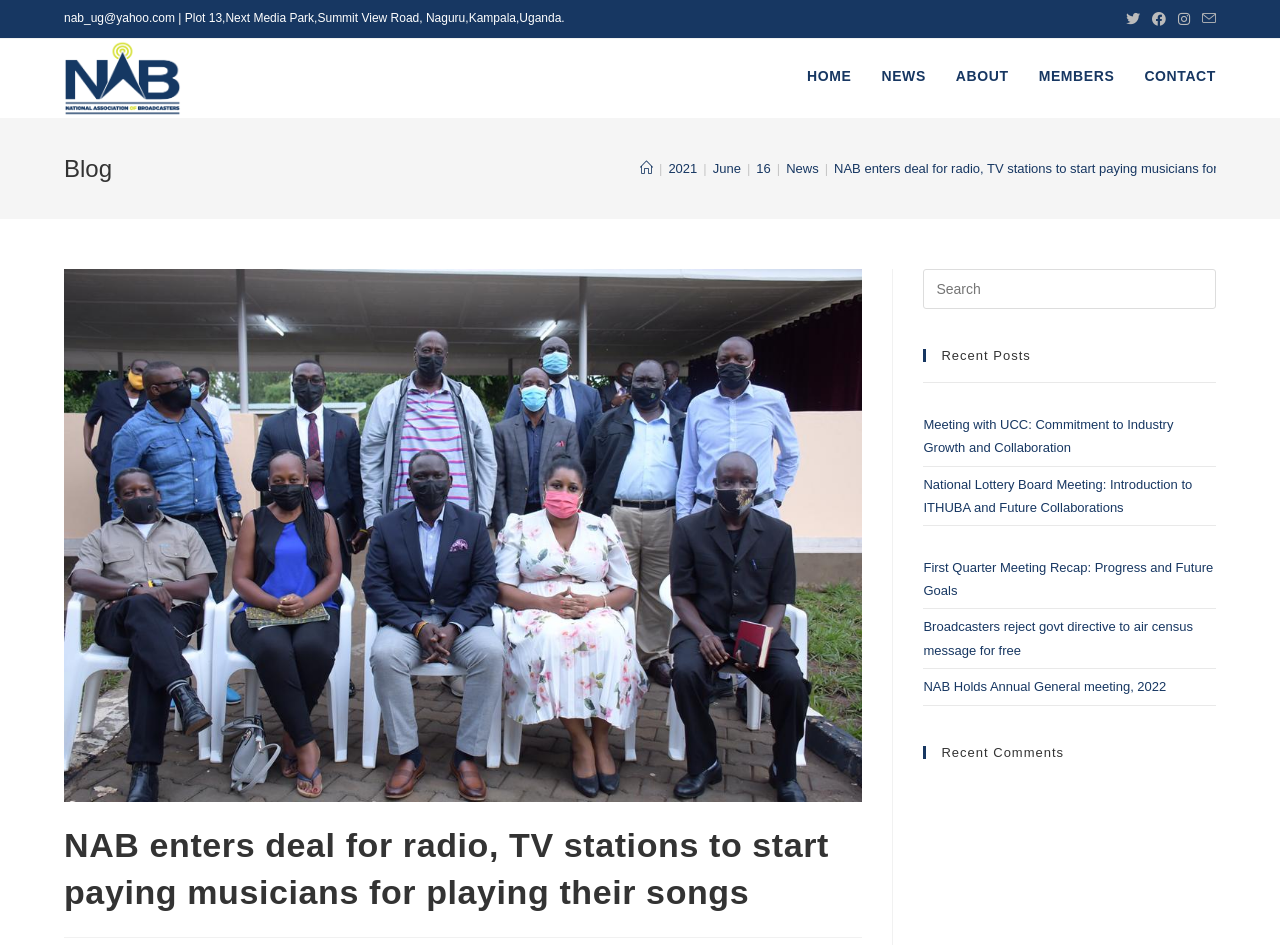How many social media links are available on the webpage?
Examine the screenshot and reply with a single word or phrase.

4